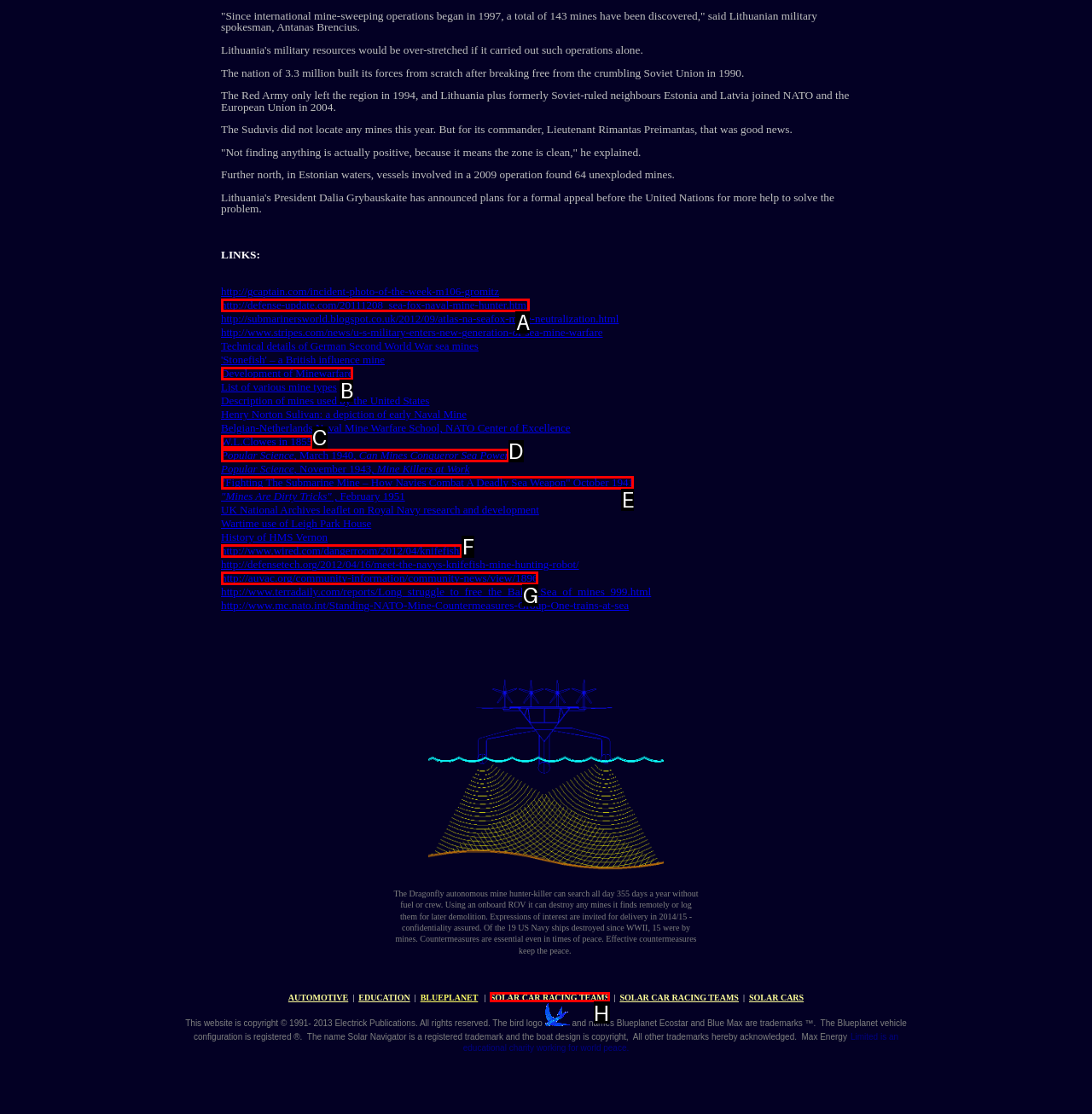Choose the HTML element that best fits the given description: Development of Minewarfare. Answer by stating the letter of the option.

B